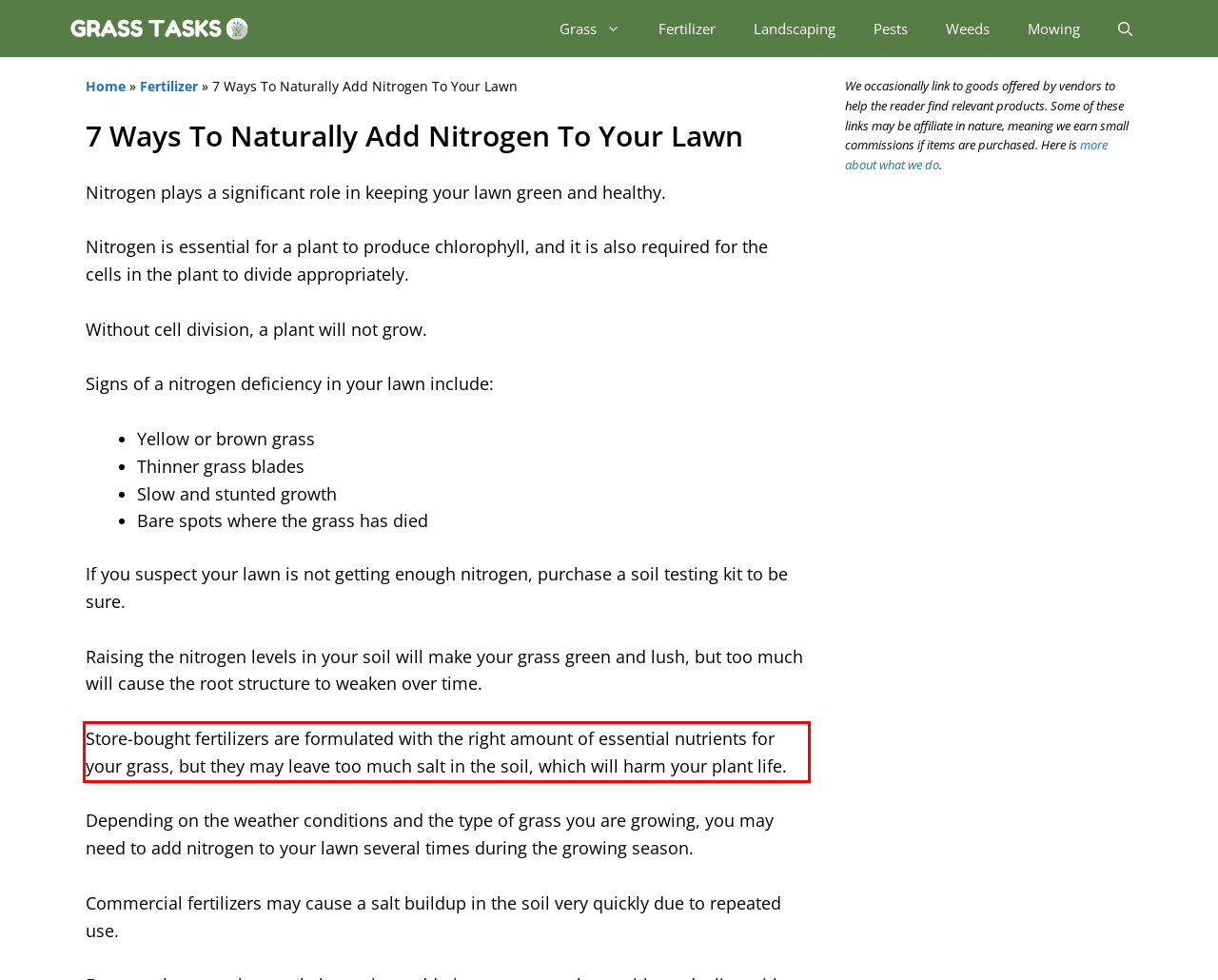Look at the webpage screenshot and recognize the text inside the red bounding box.

Store-bought fertilizers are formulated with the right amount of essential nutrients for your grass, but they may leave too much salt in the soil, which will harm your plant life.